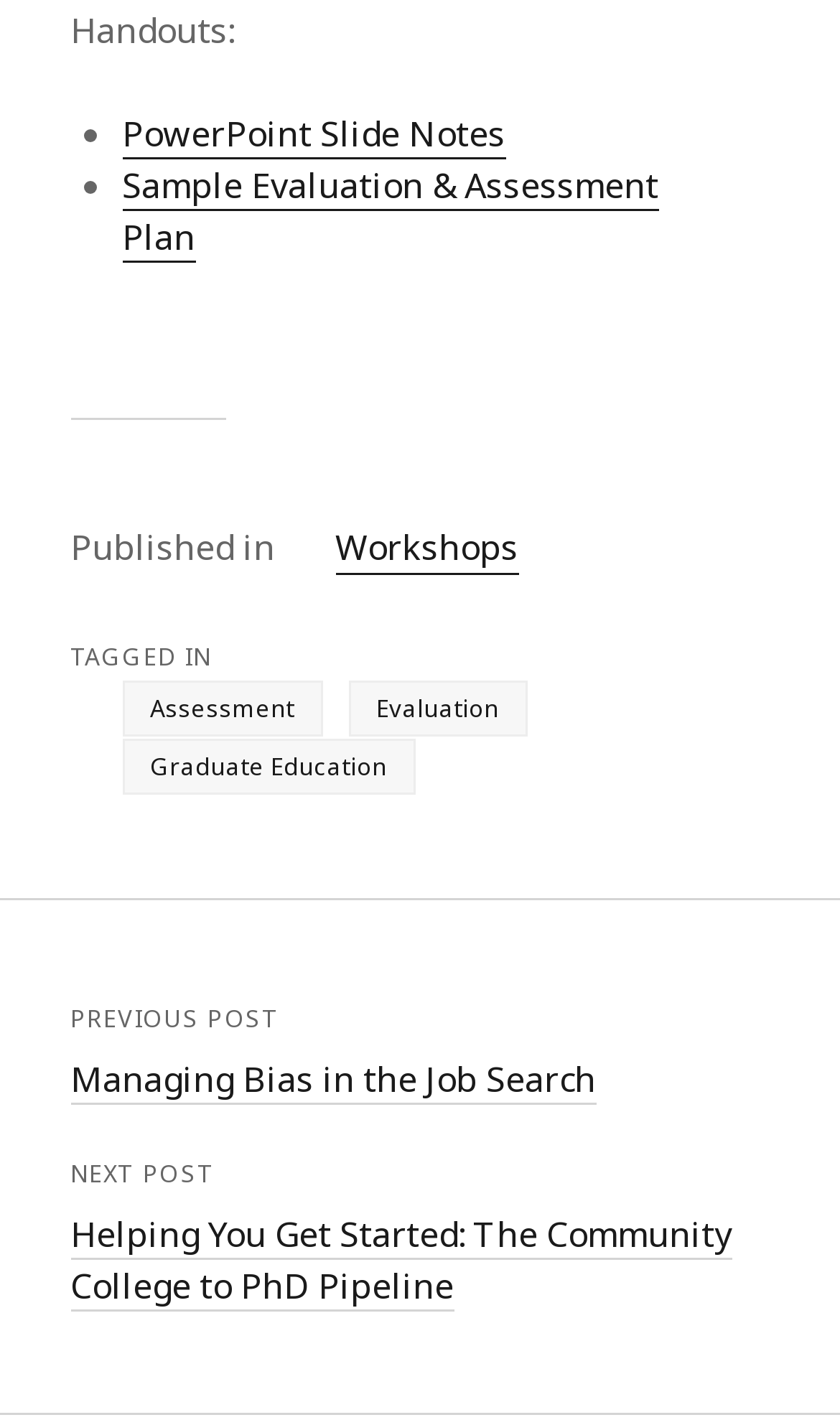Analyze the image and give a detailed response to the question:
What is the previous post about?

The previous post is about 'Managing Bias in the Job Search', which is a link located at the bottom of the webpage, indicated by the 'PREVIOUS POST' label.